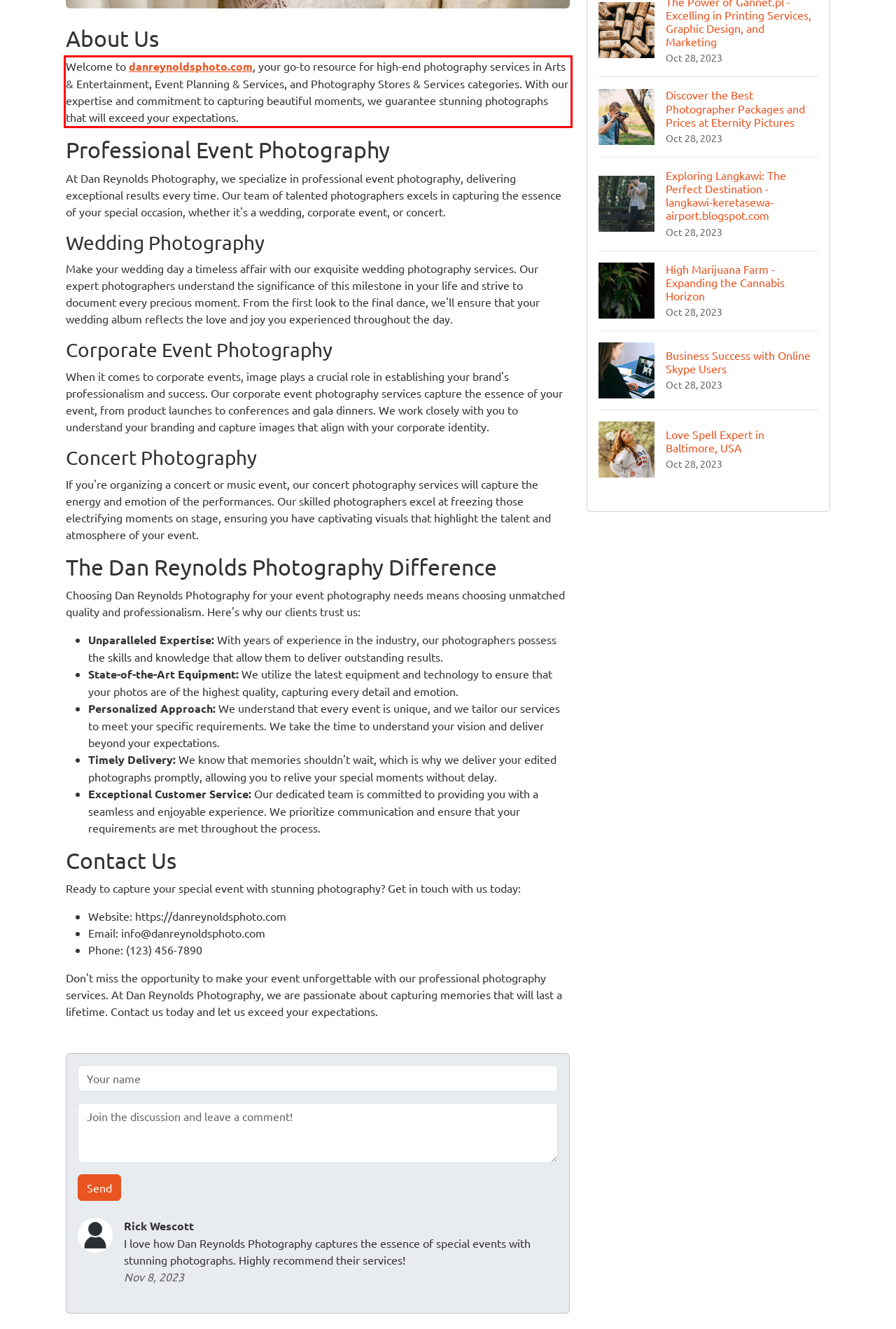You are provided with a screenshot of a webpage that includes a UI element enclosed in a red rectangle. Extract the text content inside this red rectangle.

Welcome to danreynoldsphoto.com, your go-to resource for high-end photography services in Arts & Entertainment, Event Planning & Services, and Photography Stores & Services categories. With our expertise and commitment to capturing beautiful moments, we guarantee stunning photographs that will exceed your expectations.